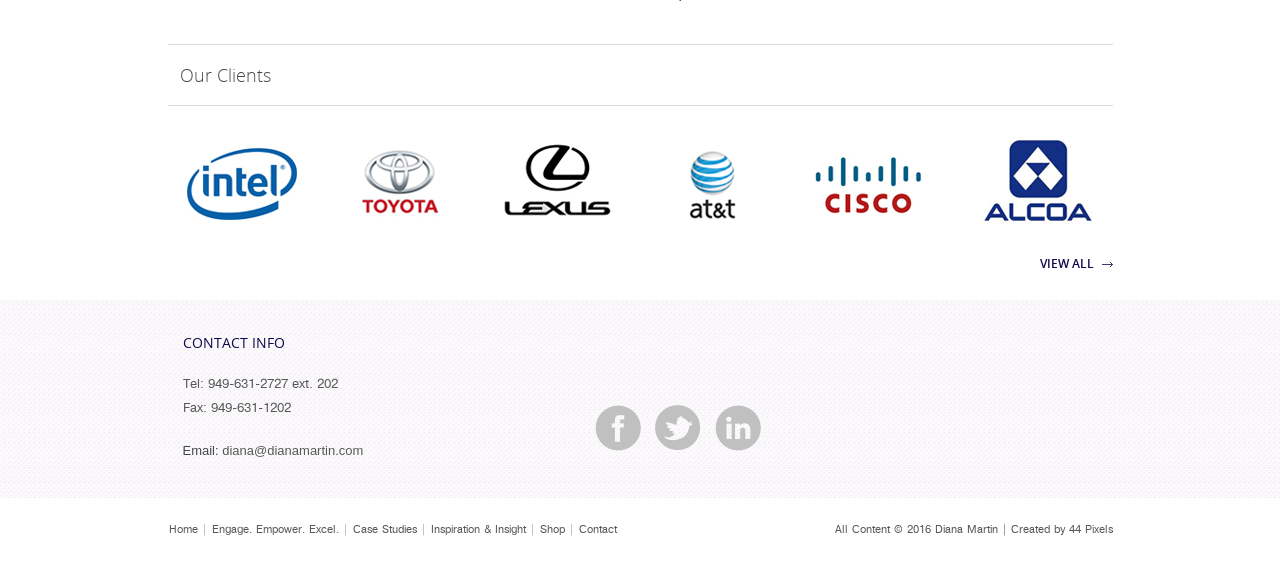Provide a brief response using a word or short phrase to this question:
What is the name of the creator of the webpage?

Diana Martin